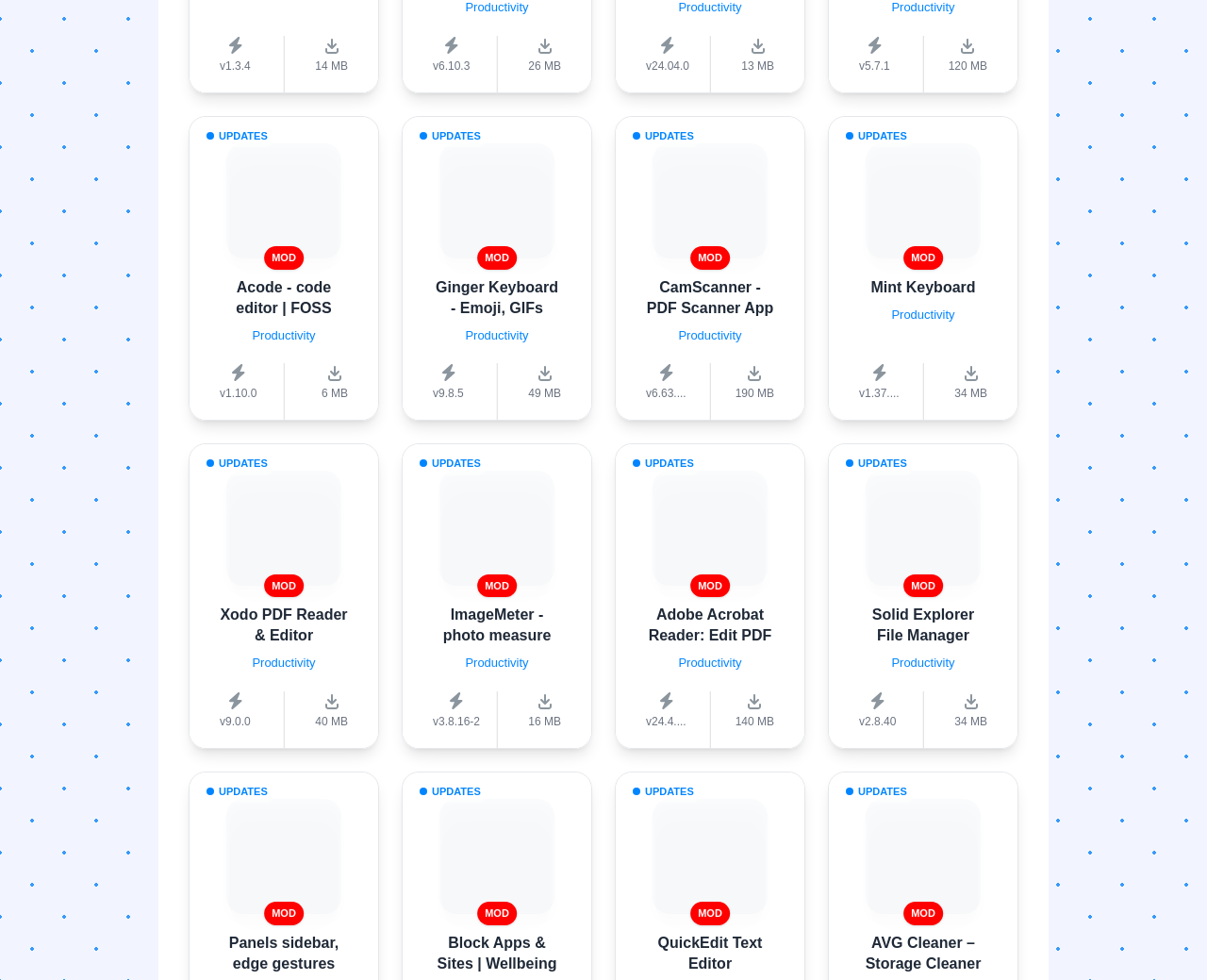Please identify the bounding box coordinates of the element that needs to be clicked to execute the following command: "Donate to Heterodox Academy". Provide the bounding box using four float numbers between 0 and 1, formatted as [left, top, right, bottom].

None